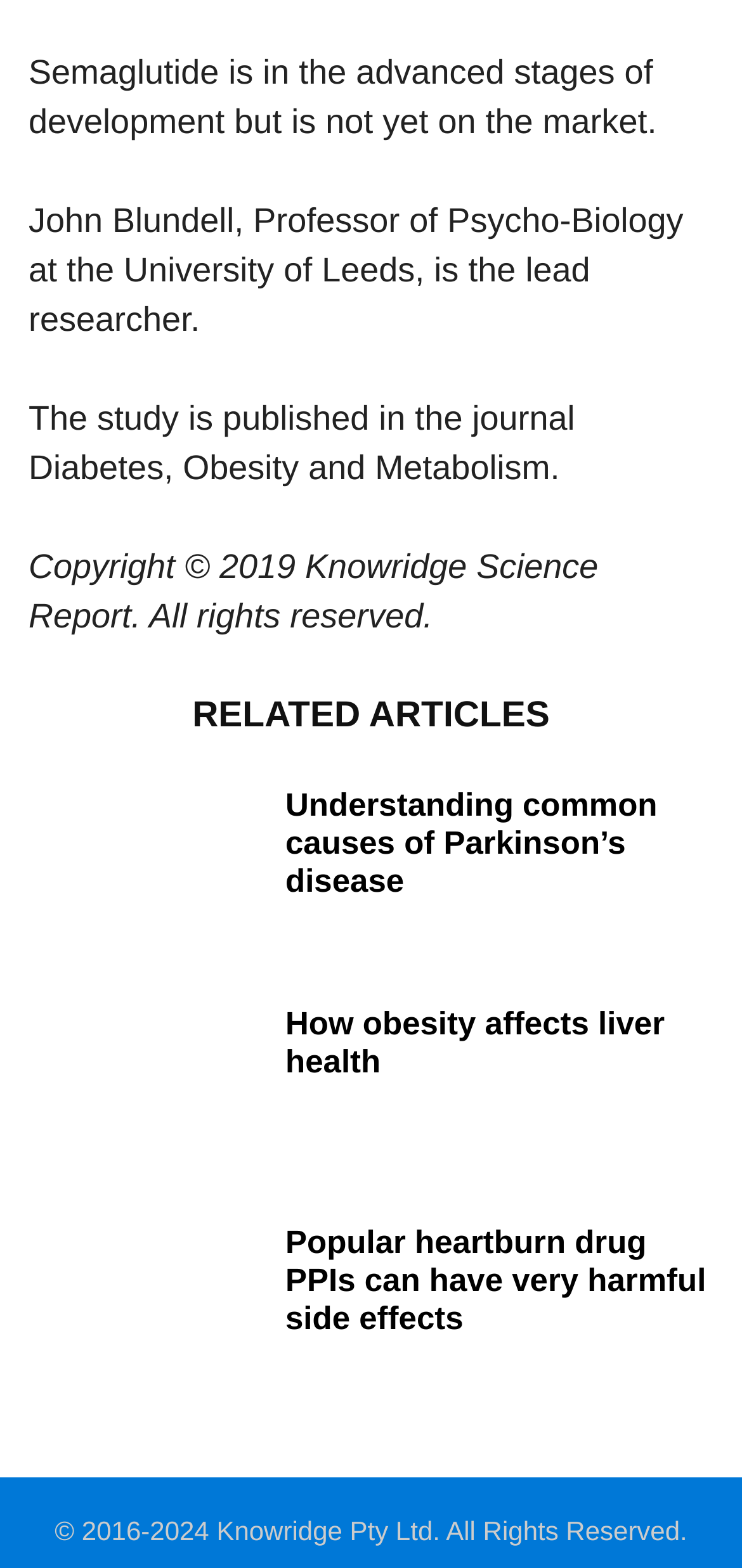In which journal is the study published?
Using the image provided, answer with just one word or phrase.

Diabetes, Obesity and Metabolism